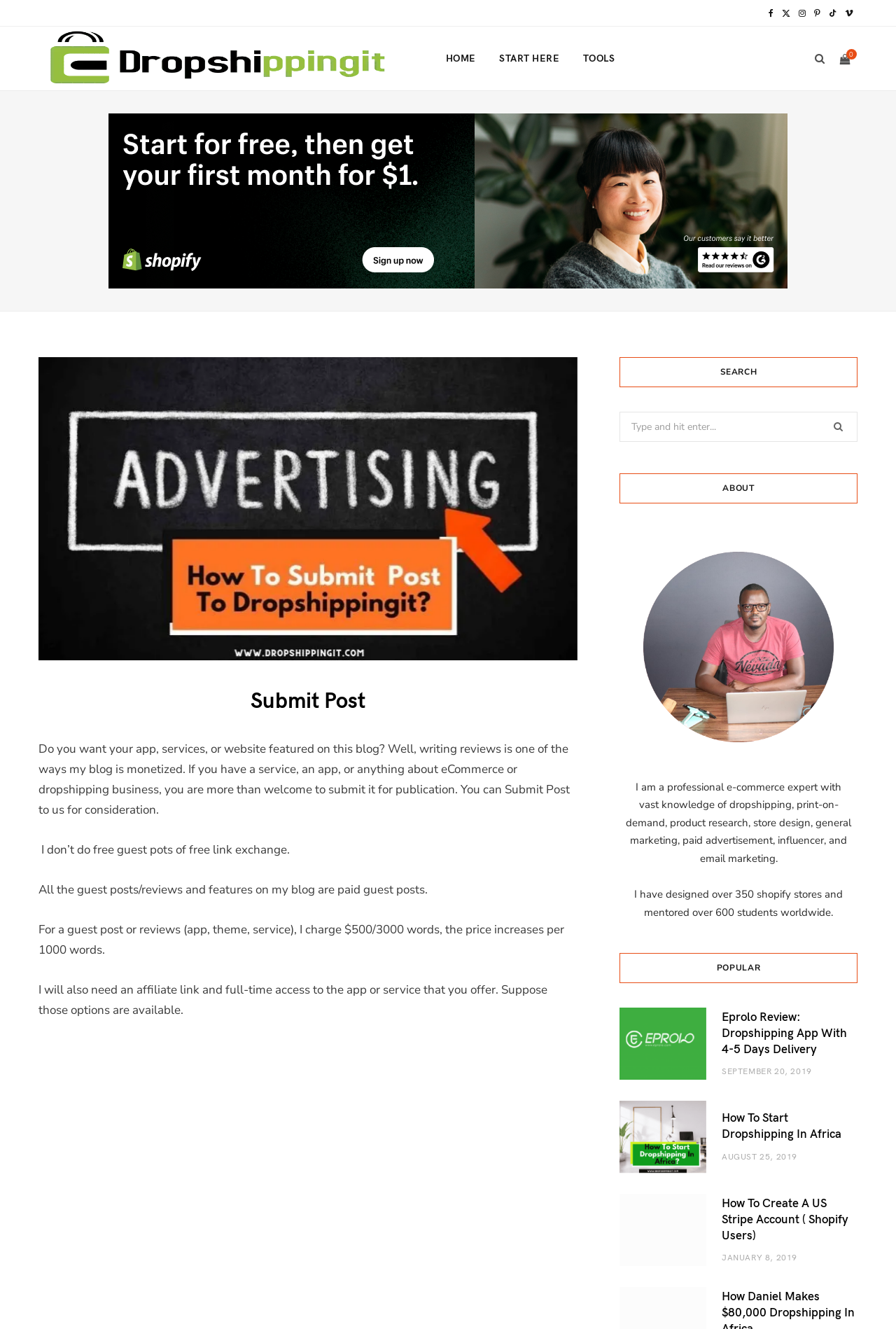Specify the bounding box coordinates of the area that needs to be clicked to achieve the following instruction: "Read the Eprolo Review article".

[0.691, 0.758, 0.788, 0.813]